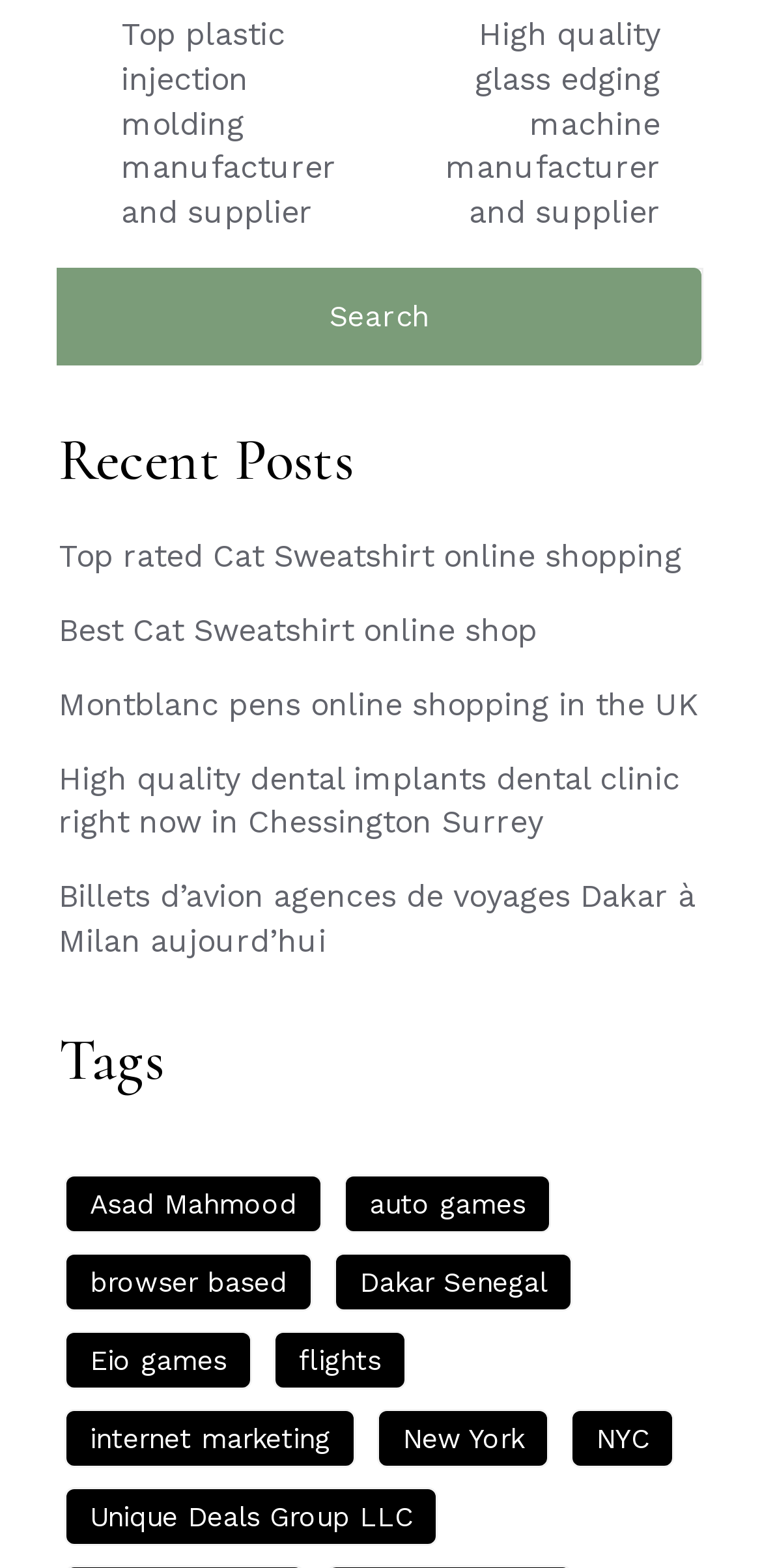How many links are under the 'Recent Posts' heading?
Could you give a comprehensive explanation in response to this question?

Under the 'Recent Posts' heading, there are five links listed, including 'Top rated Cat Sweatshirt online shopping', 'Best Cat Sweatshirt online shop', 'Montblanc pens online shopping in the UK', 'High quality dental implants dental clinic right now in Chessington Surrey', and 'Billets d’avion agences de voyages Dakar à Milan aujourd’hui'.